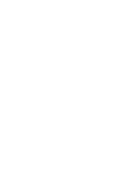Elaborate on the details you observe in the image.

The image displayed is likely a book cover titled "Dad's Algebra." It features a simple yet engaging design that reflects its educational intent, aimed at helping readers understand algebraic concepts. The presence of this book suggests a focus on making mathematics approachable and enjoyable, resonating with the broader theme promoted by Professor Peter Higgins, a Mathematics professor at the University of Essex known for his efforts to demystify mathematics through popular literature. Alongside other titles, this book contributes to creating a rich learning resource for both students and enthusiasts looking to enhance their mathematical knowledge. The visual representation of the cover is part of a slider gallery showcasing various mathematics-related books.